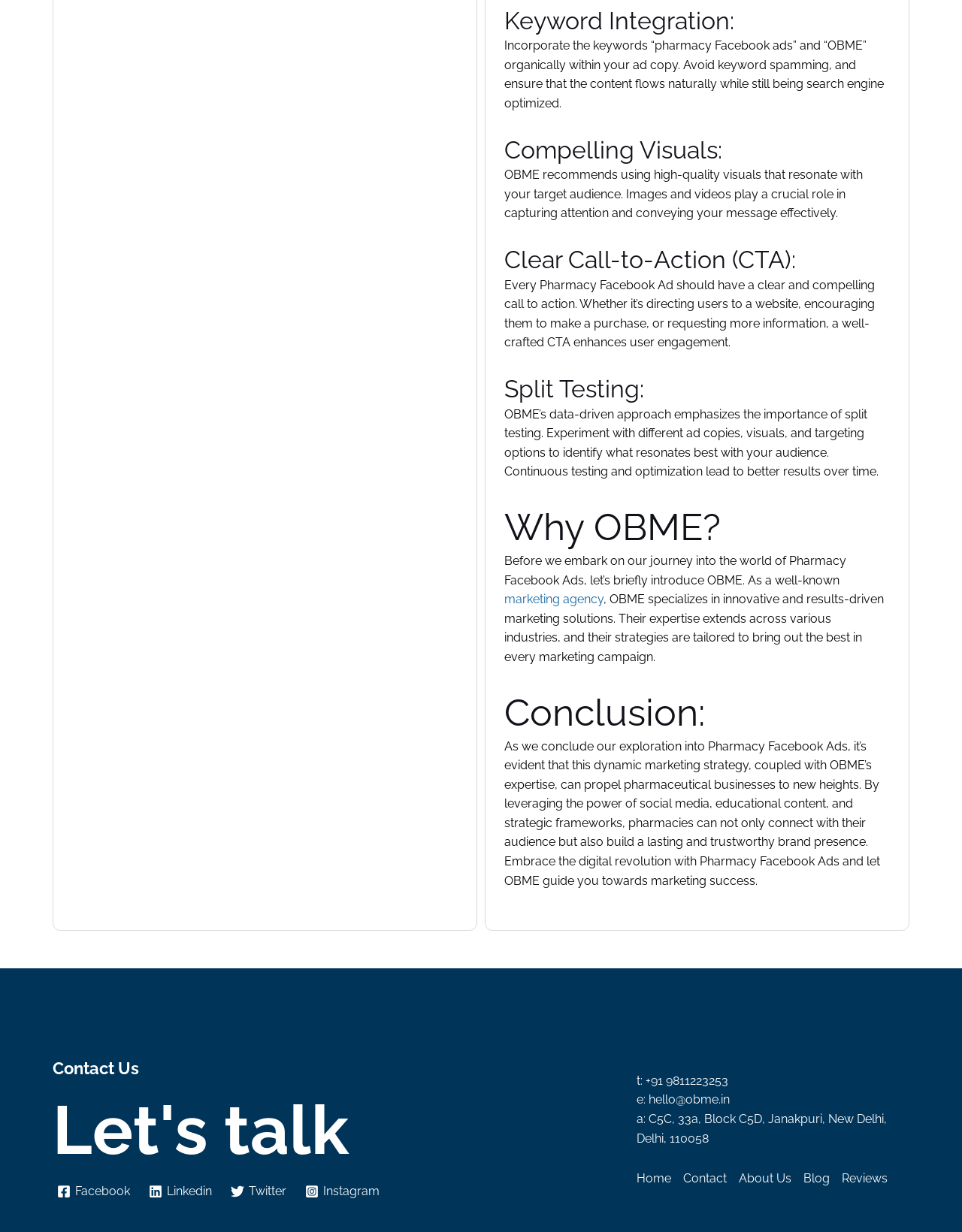What type of marketing solutions does OBME specialize in?
Refer to the image and give a detailed response to the question.

The webpage states that OBME specializes in innovative and results-driven marketing solutions, which are tailored to bring out the best in every marketing campaign across various industries.